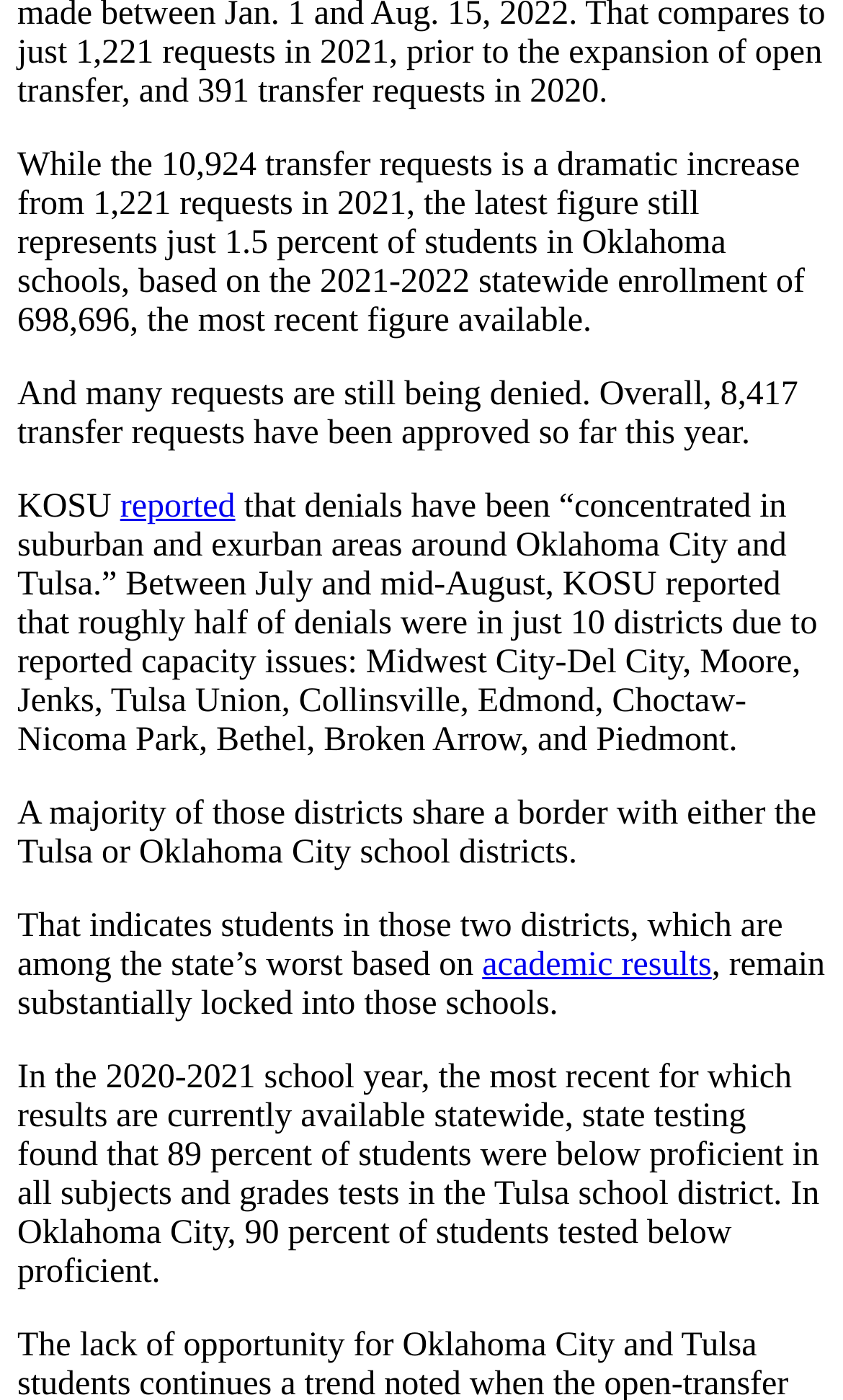What is the reason for denials in 10 districts?
Can you provide an in-depth and detailed response to the question?

The text states, 'Between July and mid-August, KOSU reported that roughly half of denials were in just 10 districts due to reported capacity issues...'